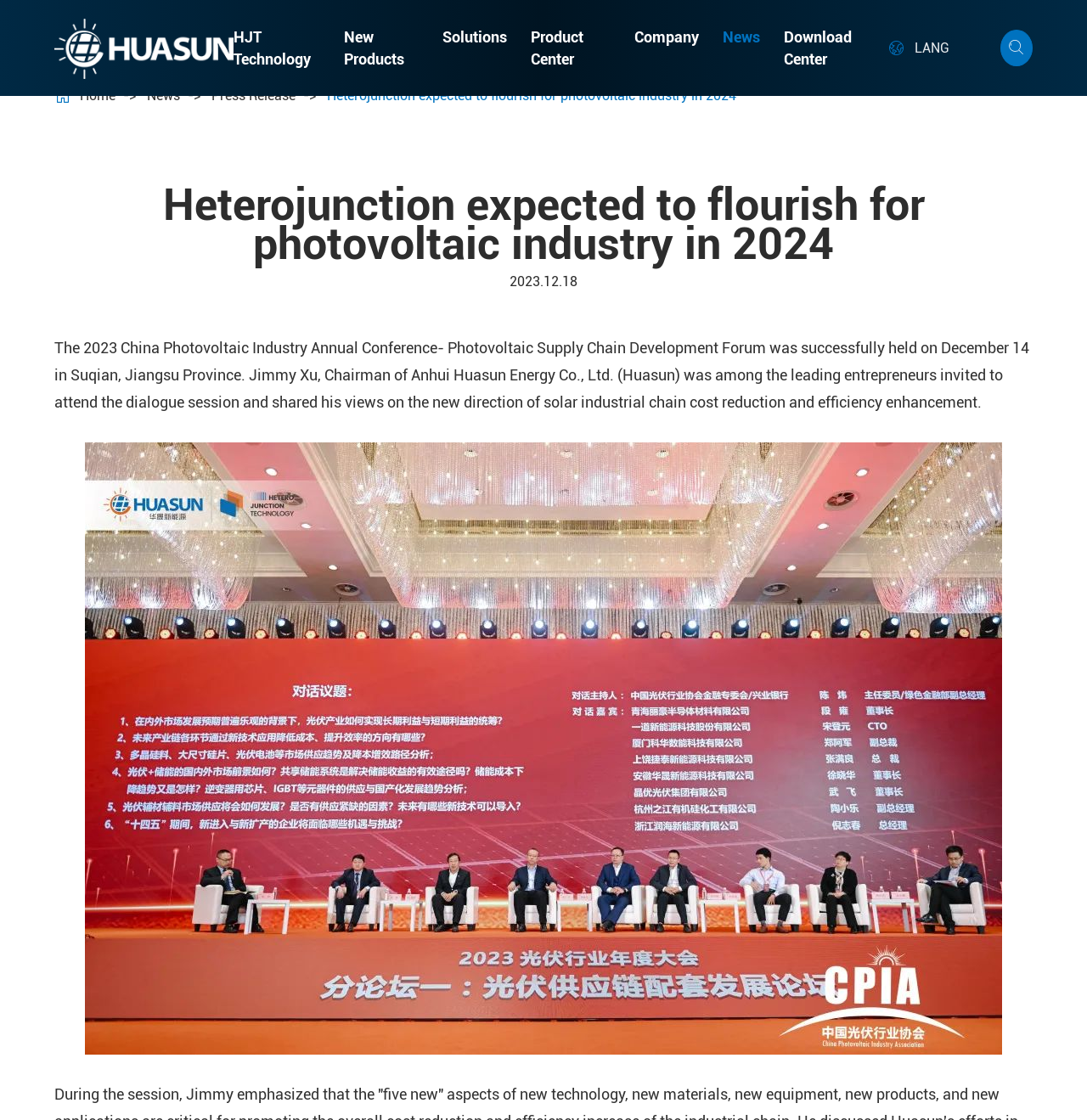Find the bounding box coordinates of the clickable element required to execute the following instruction: "Go to HJT Technology". Provide the coordinates as four float numbers between 0 and 1, i.e., [left, top, right, bottom].

[0.215, 0.0, 0.295, 0.086]